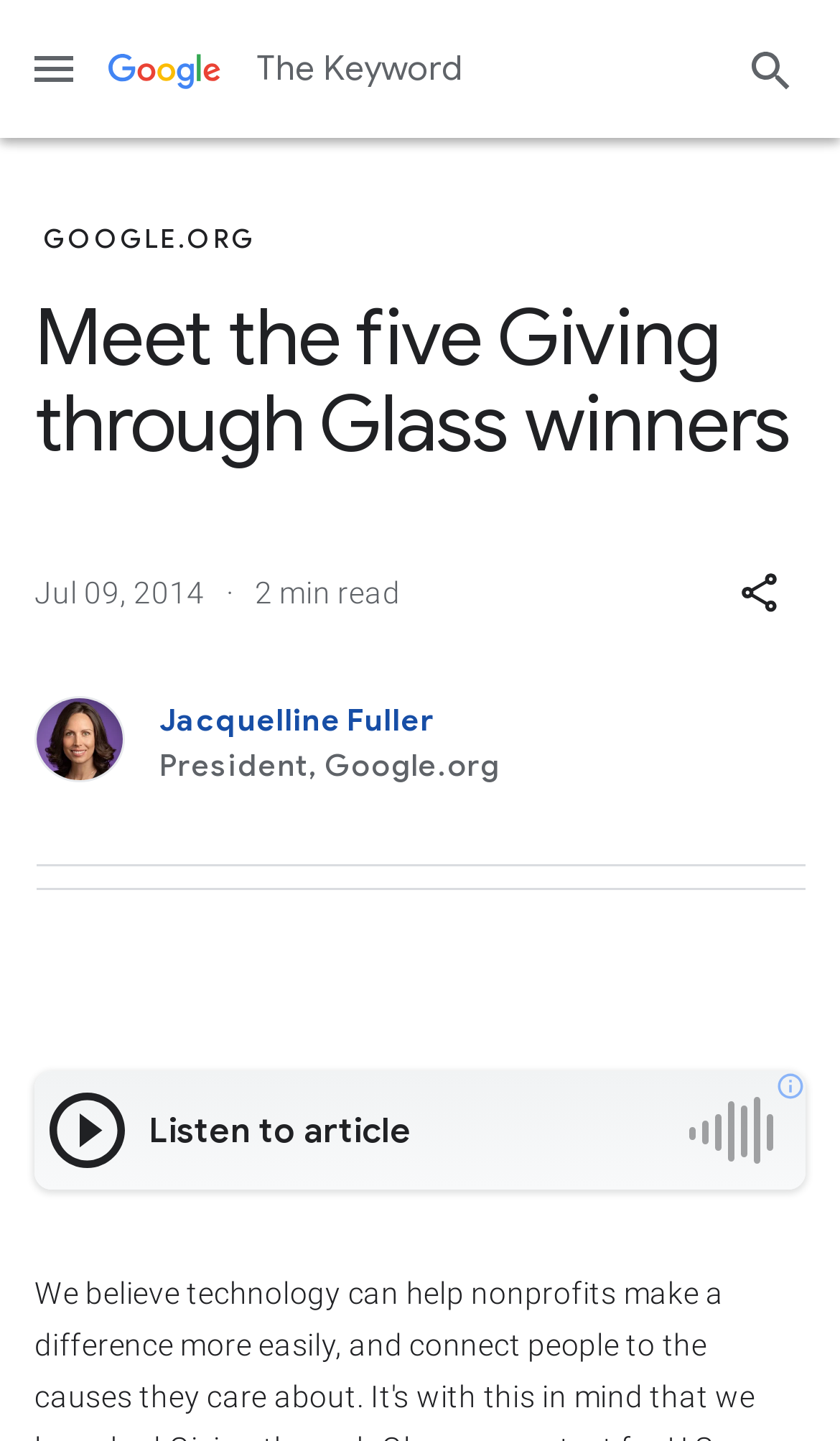What is the date of the article?
Ensure your answer is thorough and detailed.

The date of the article is Jul 09, 2014, which is mentioned in the StaticText element with the text 'Jul 09, 2014'.